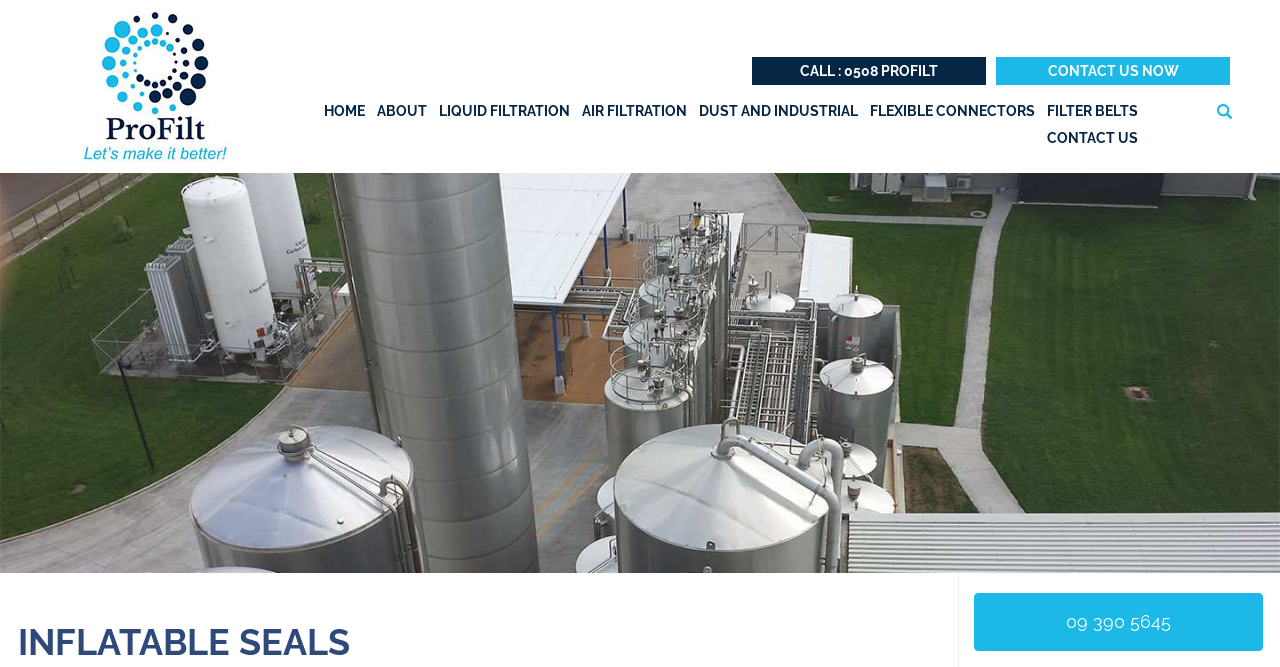How many main navigation links are there?
Answer with a single word or phrase, using the screenshot for reference.

8